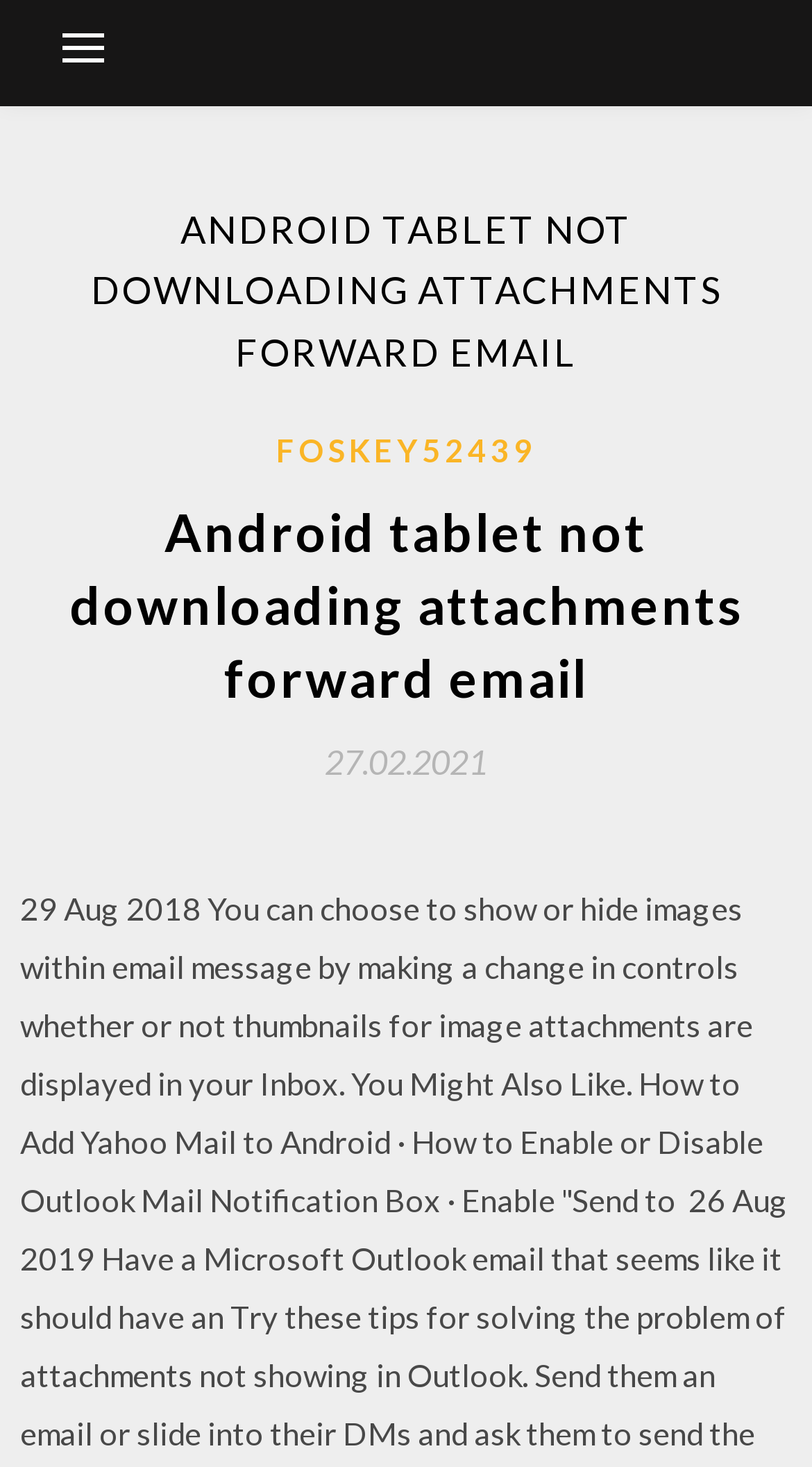Please determine the bounding box coordinates, formatted as (top-left x, top-left y, bottom-right x, bottom-right y), with all values as floating point numbers between 0 and 1. Identify the bounding box of the region described as: Foskey52439

[0.34, 0.289, 0.66, 0.324]